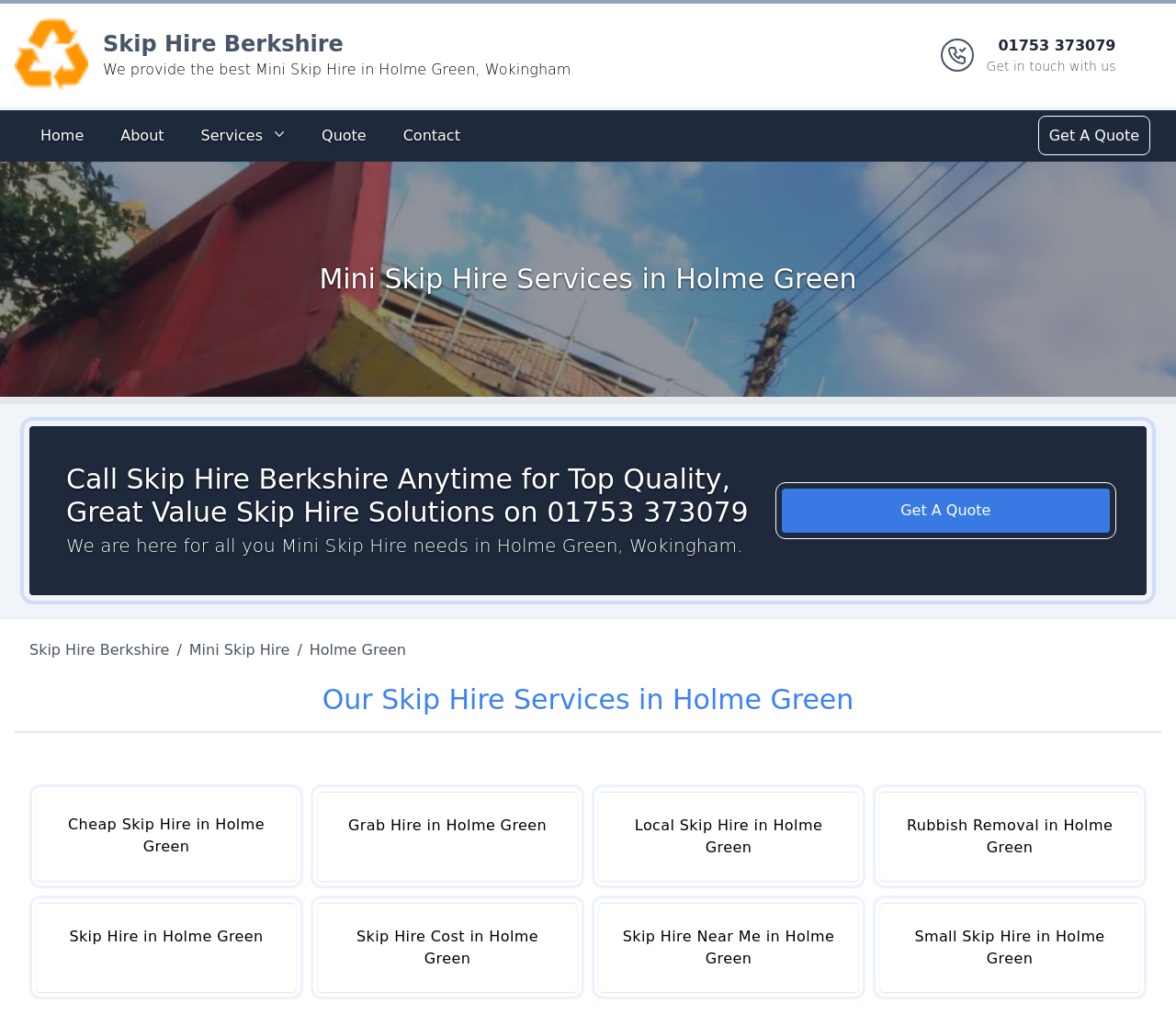Determine the bounding box coordinates of the target area to click to execute the following instruction: "Learn more about Skip Hire Berkshire."

[0.025, 0.63, 0.15, 0.652]